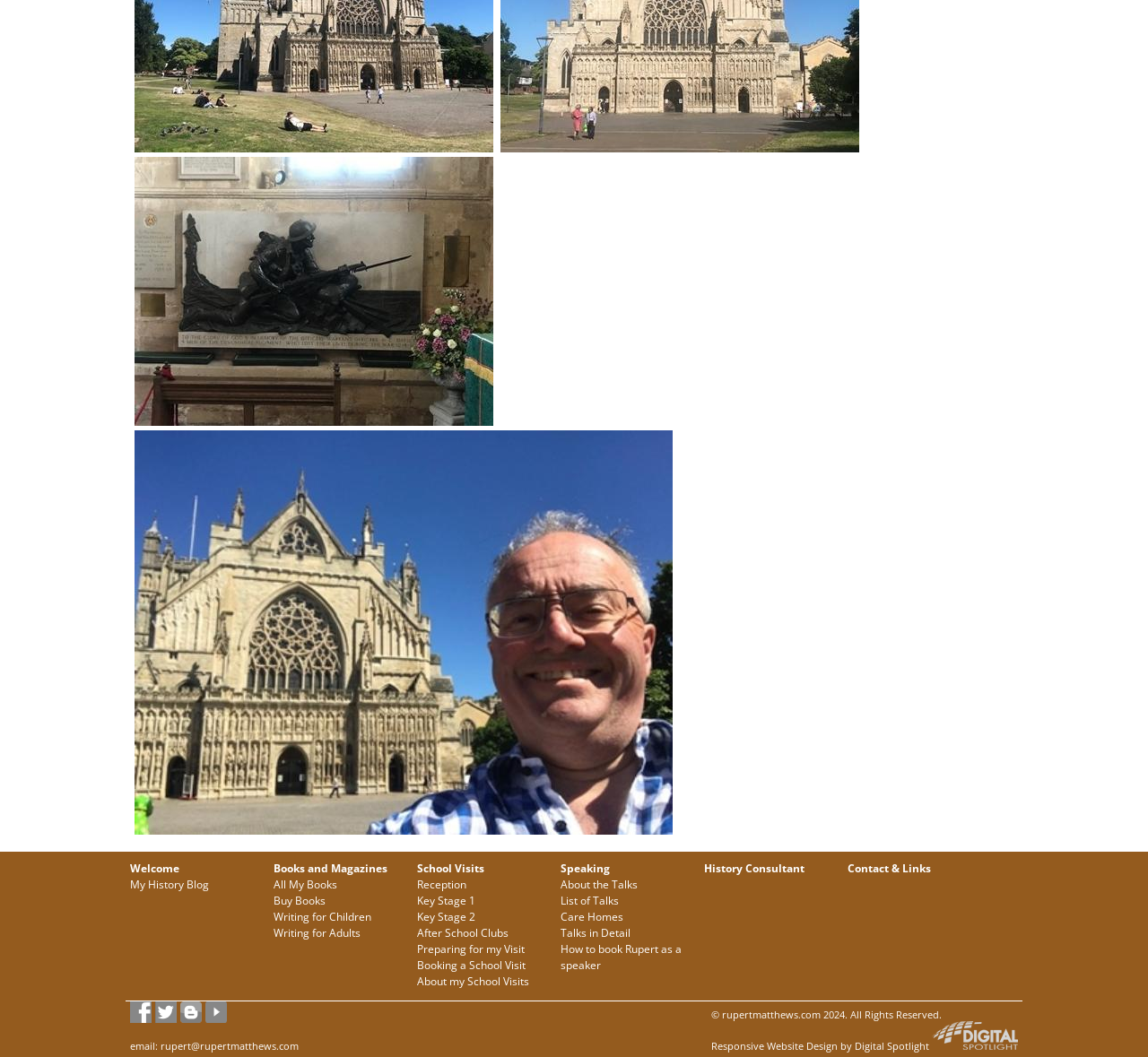Respond to the following question with a brief word or phrase:
What is the main topic of the author's writing?

History